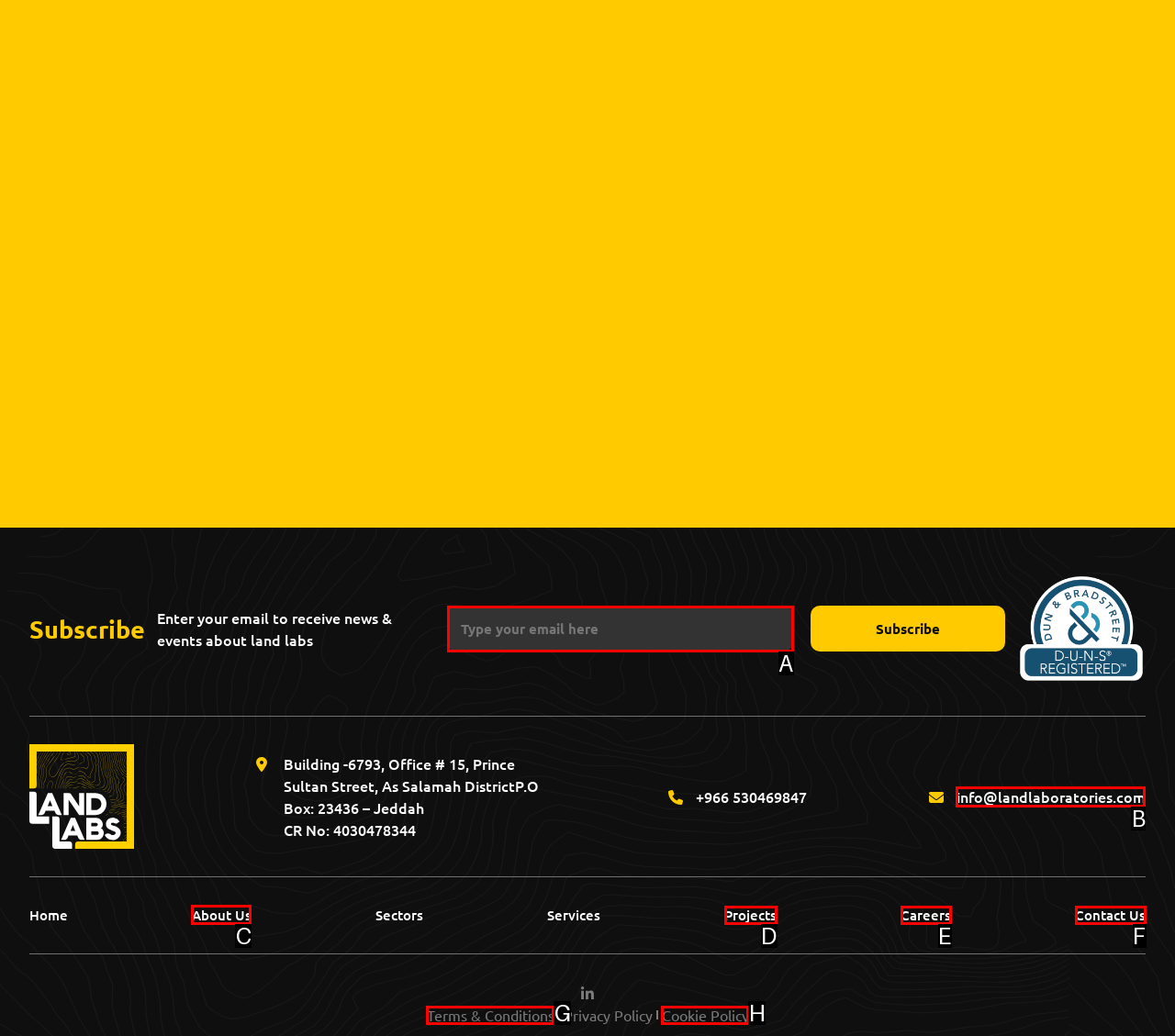Select the appropriate HTML element that needs to be clicked to execute the following task: Go to the 'About Us' page. Respond with the letter of the option.

C